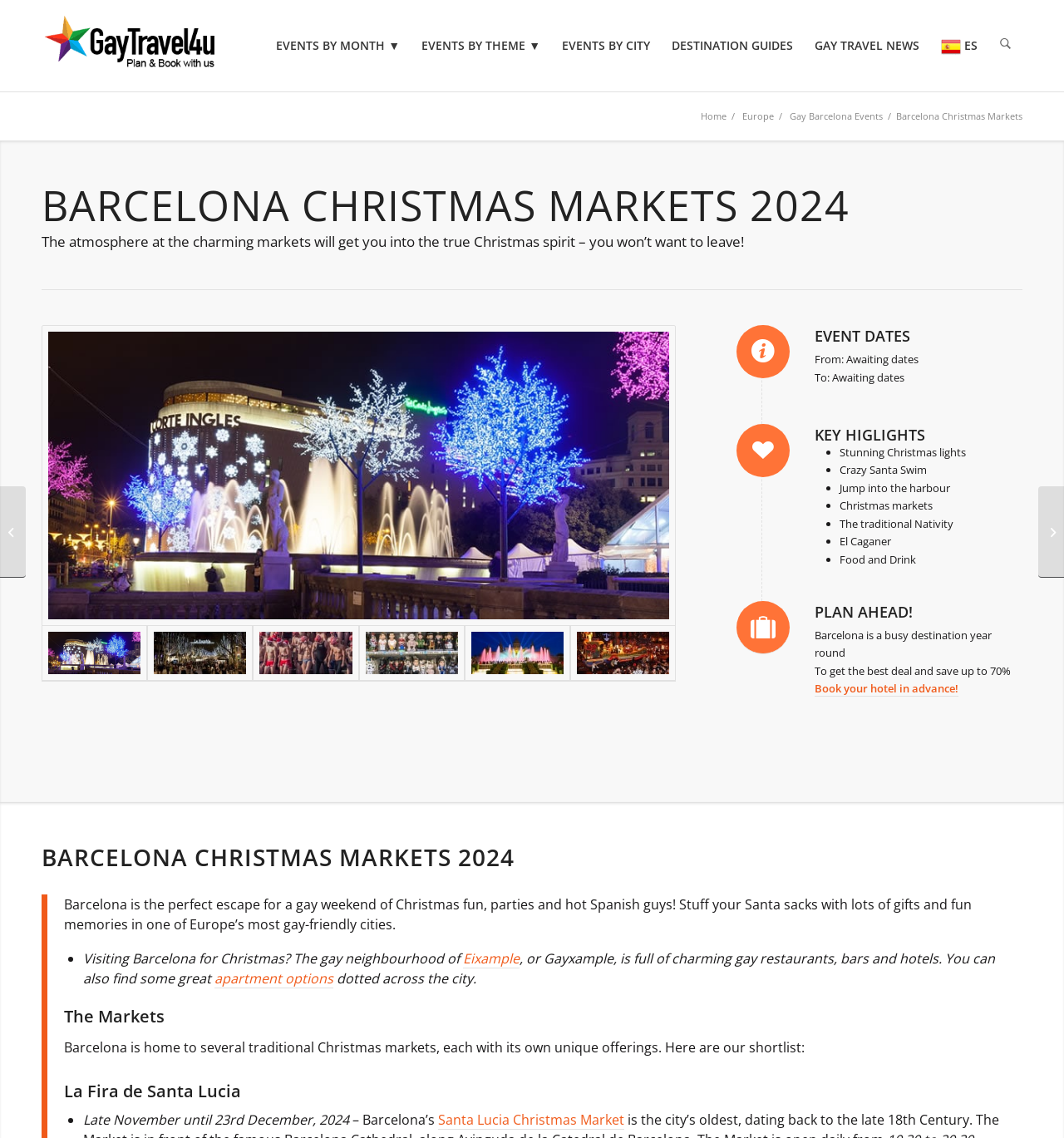Provide the bounding box coordinates, formatted as (top-left x, top-left y, bottom-right x, bottom-right y), with all values being floating point numbers between 0 and 1. Identify the bounding box of the UI element that matches the description: Santa Lucia Christmas Market

[0.412, 0.976, 0.587, 0.993]